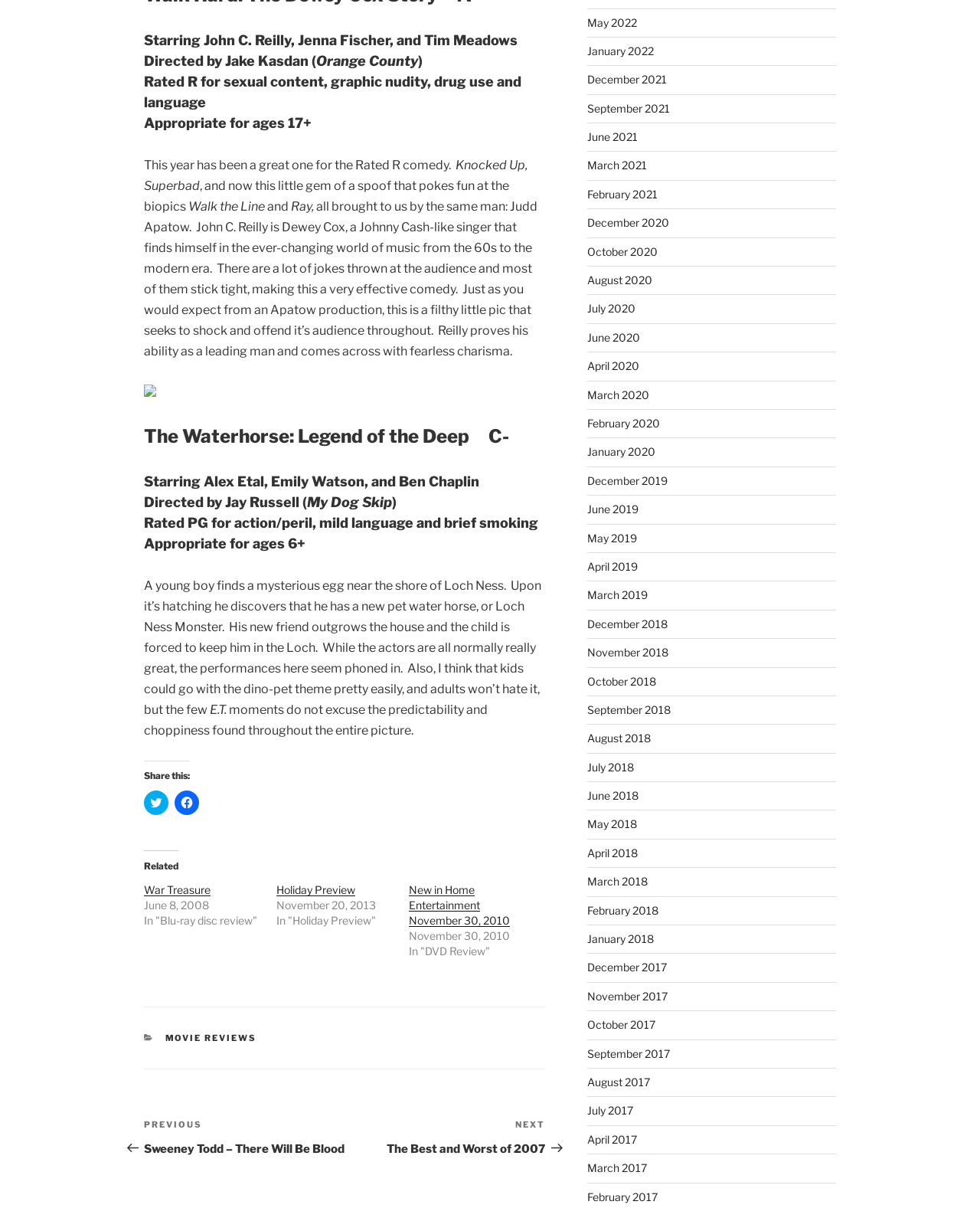Determine the bounding box coordinates of the region to click in order to accomplish the following instruction: "Share on Twitter". Provide the coordinates as four float numbers between 0 and 1, specifically [left, top, right, bottom].

[0.147, 0.654, 0.172, 0.675]